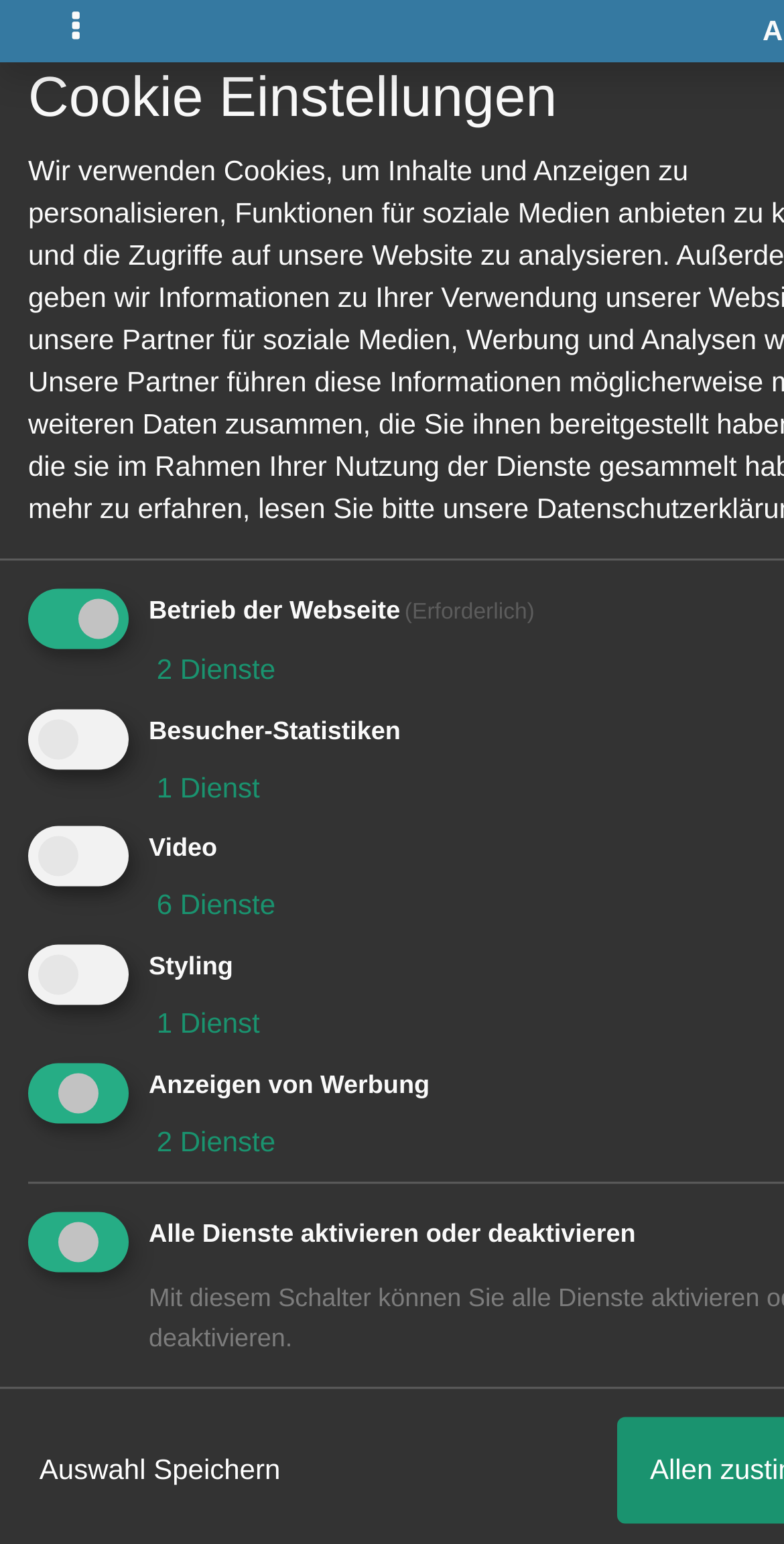Identify the bounding box coordinates for the element you need to click to achieve the following task: "Click on 'Antworten'". Provide the bounding box coordinates as four float numbers between 0 and 1, in the form [left, top, right, bottom].

[0.077, 0.22, 0.923, 0.266]